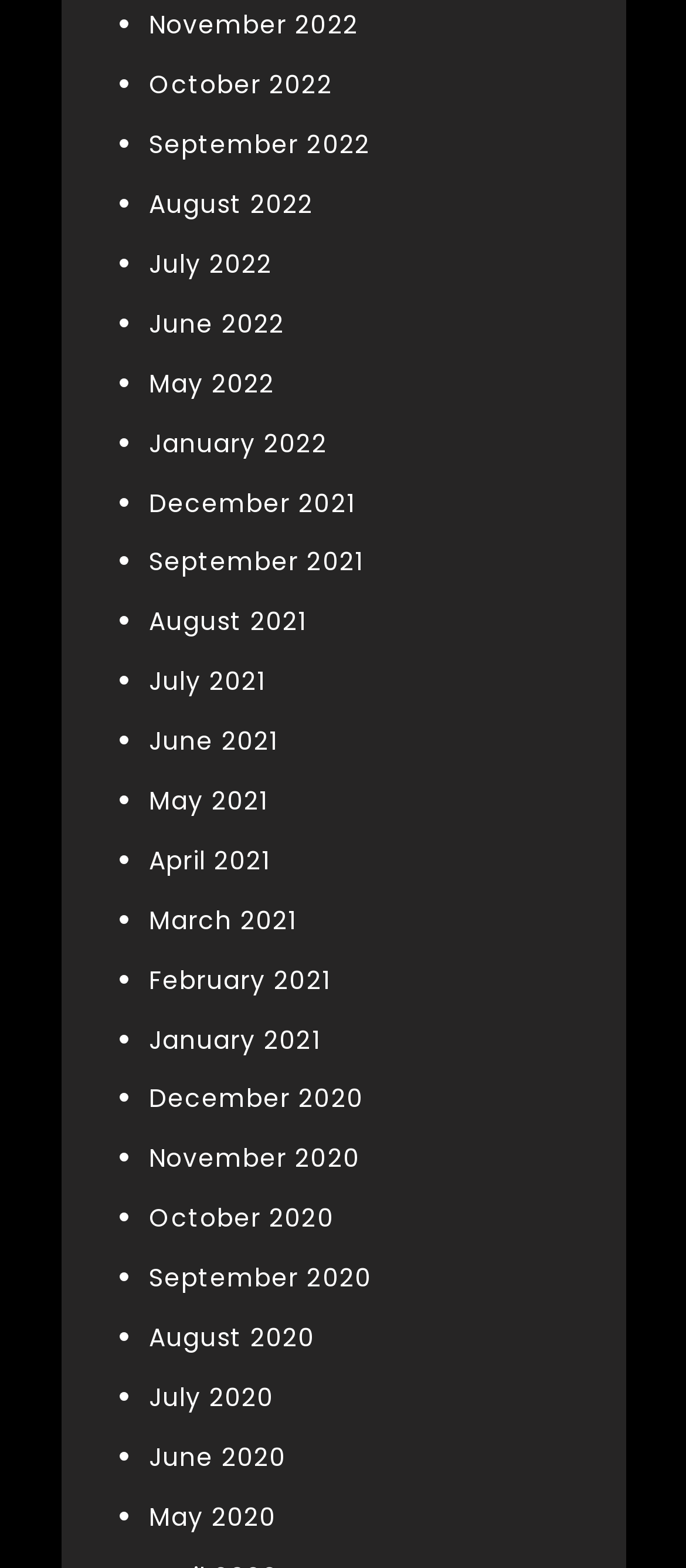Could you provide the bounding box coordinates for the portion of the screen to click to complete this instruction: "visit the 'billboard artist 100' page"?

None